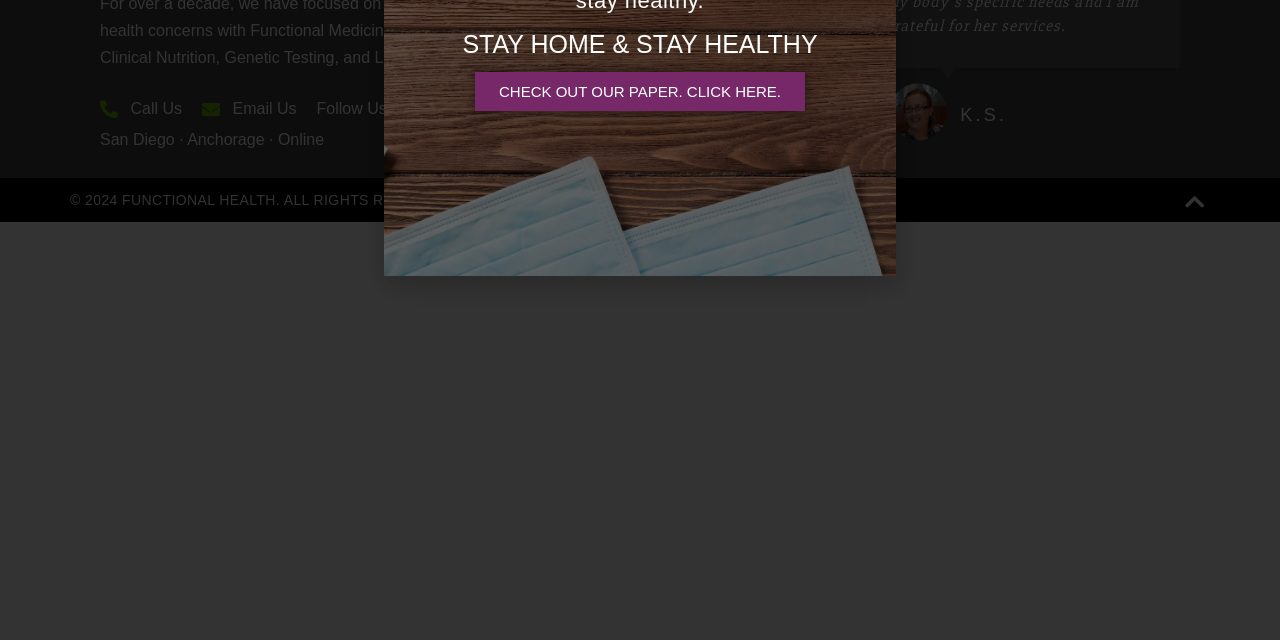Give the bounding box coordinates for this UI element: "Email Us". The coordinates should be four float numbers between 0 and 1, arranged as [left, top, right, bottom].

[0.158, 0.153, 0.232, 0.188]